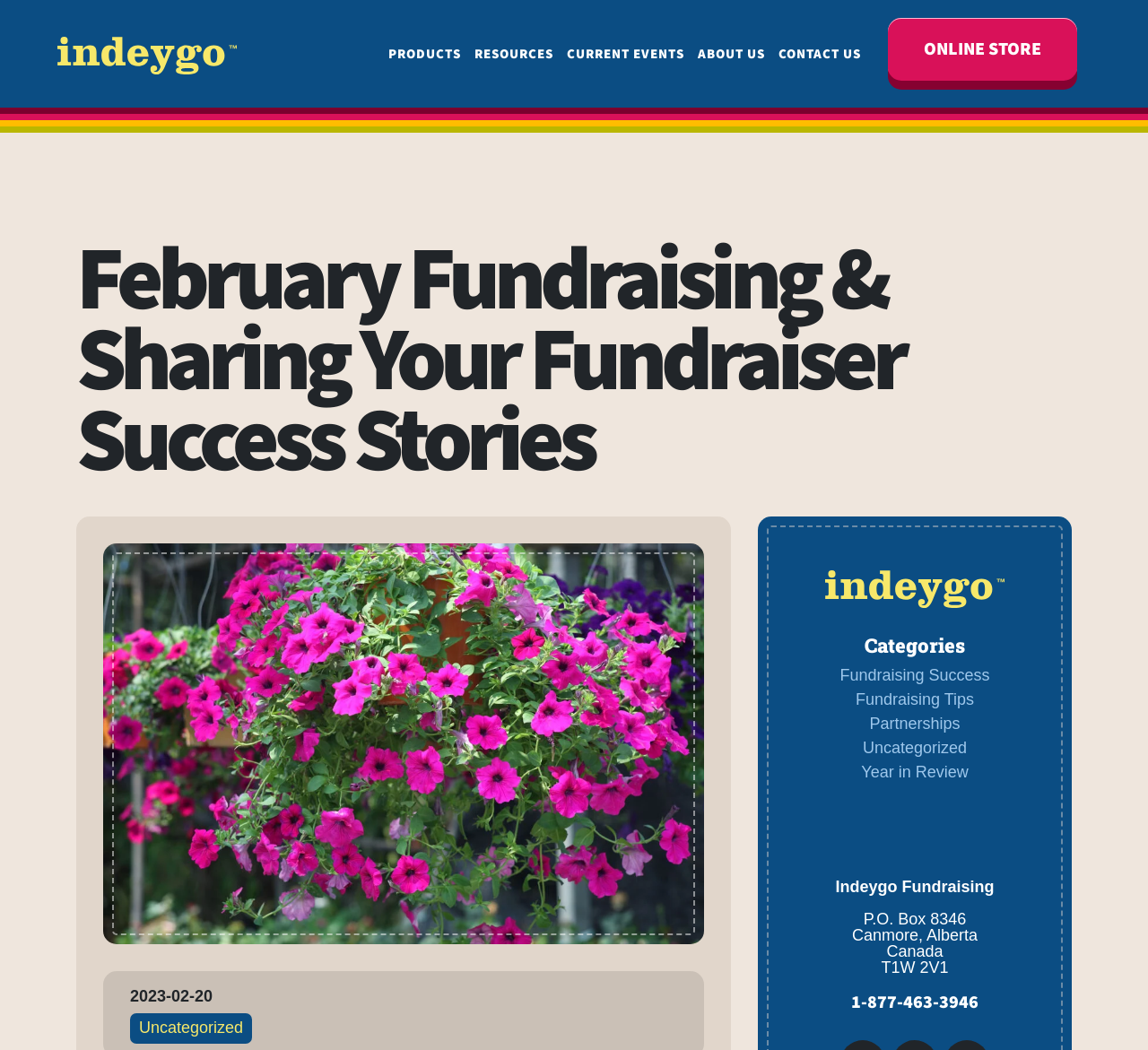What are the categories of blog posts on this website?
Using the details shown in the screenshot, provide a comprehensive answer to the question.

By examining the webpage, I can see that the categories of blog posts are listed under the heading 'Categories', which includes links to 'Fundraising Success', 'Fundraising Tips', 'Partnerships', 'Uncategorized', and 'Year in Review'.